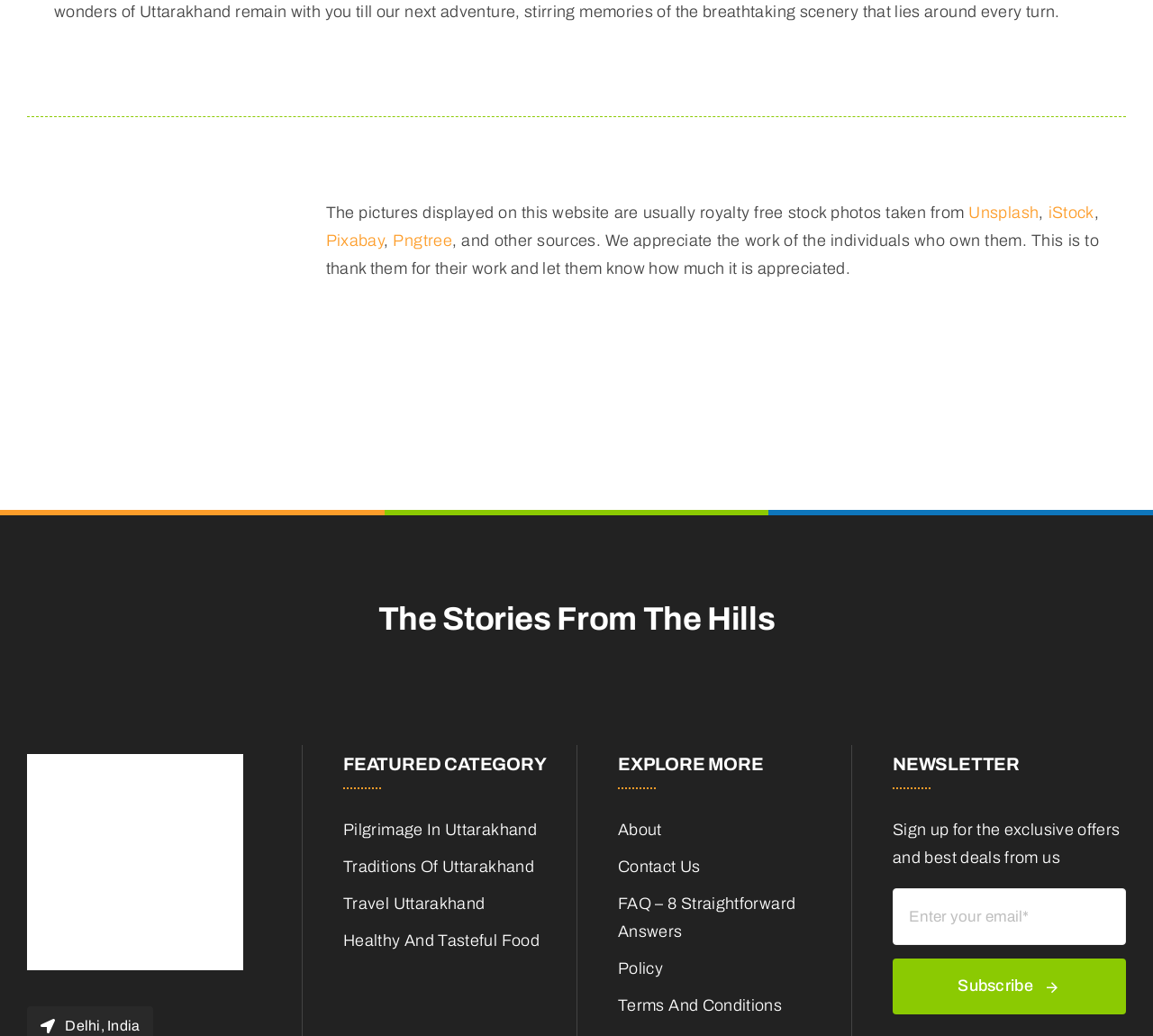Find the bounding box coordinates of the clickable area that will achieve the following instruction: "Click the 'About' link".

[0.536, 0.68, 0.738, 0.707]